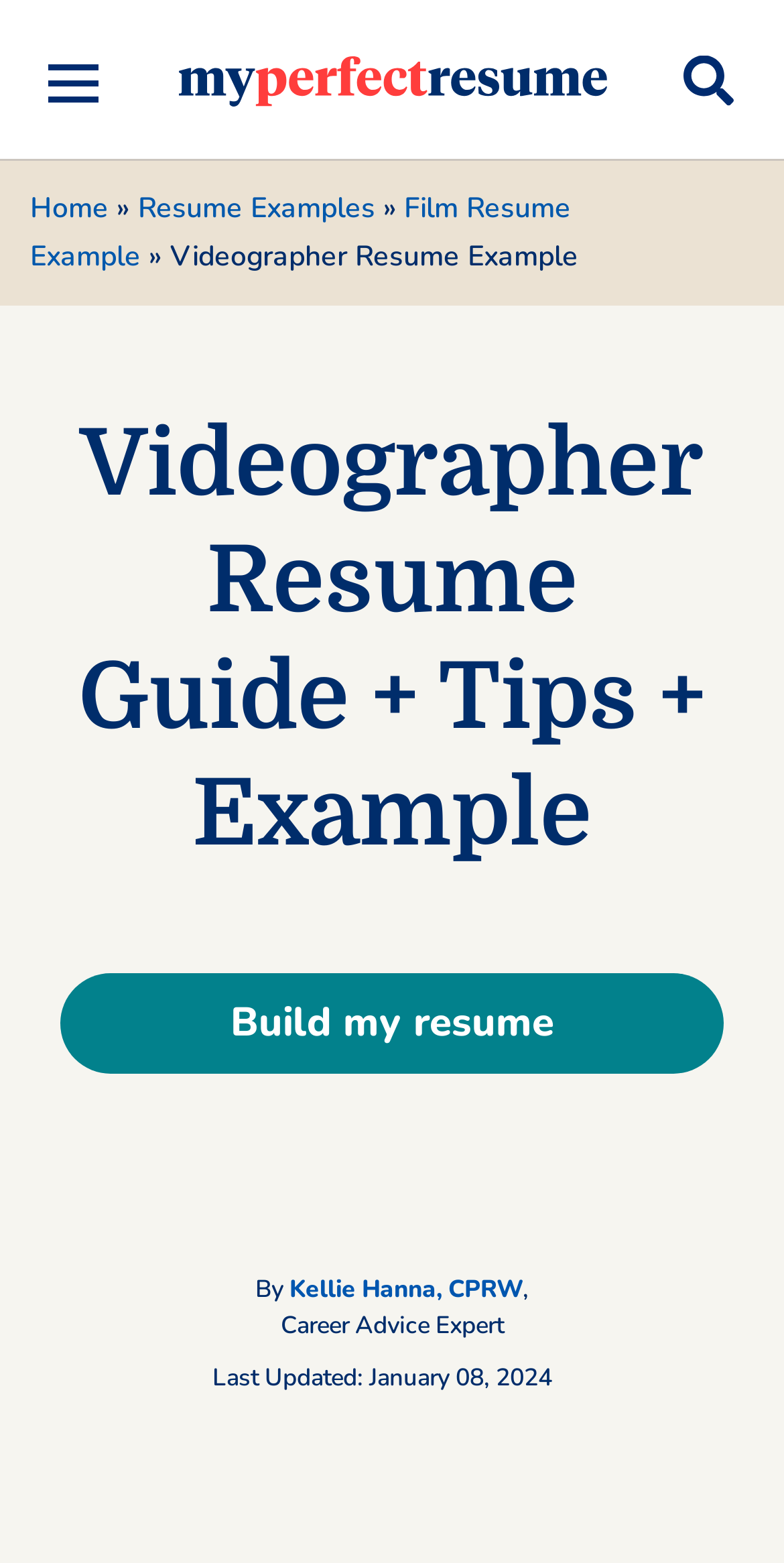Locate the bounding box coordinates of the element I should click to achieve the following instruction: "Click the menu icon".

[0.062, 0.041, 0.126, 0.067]